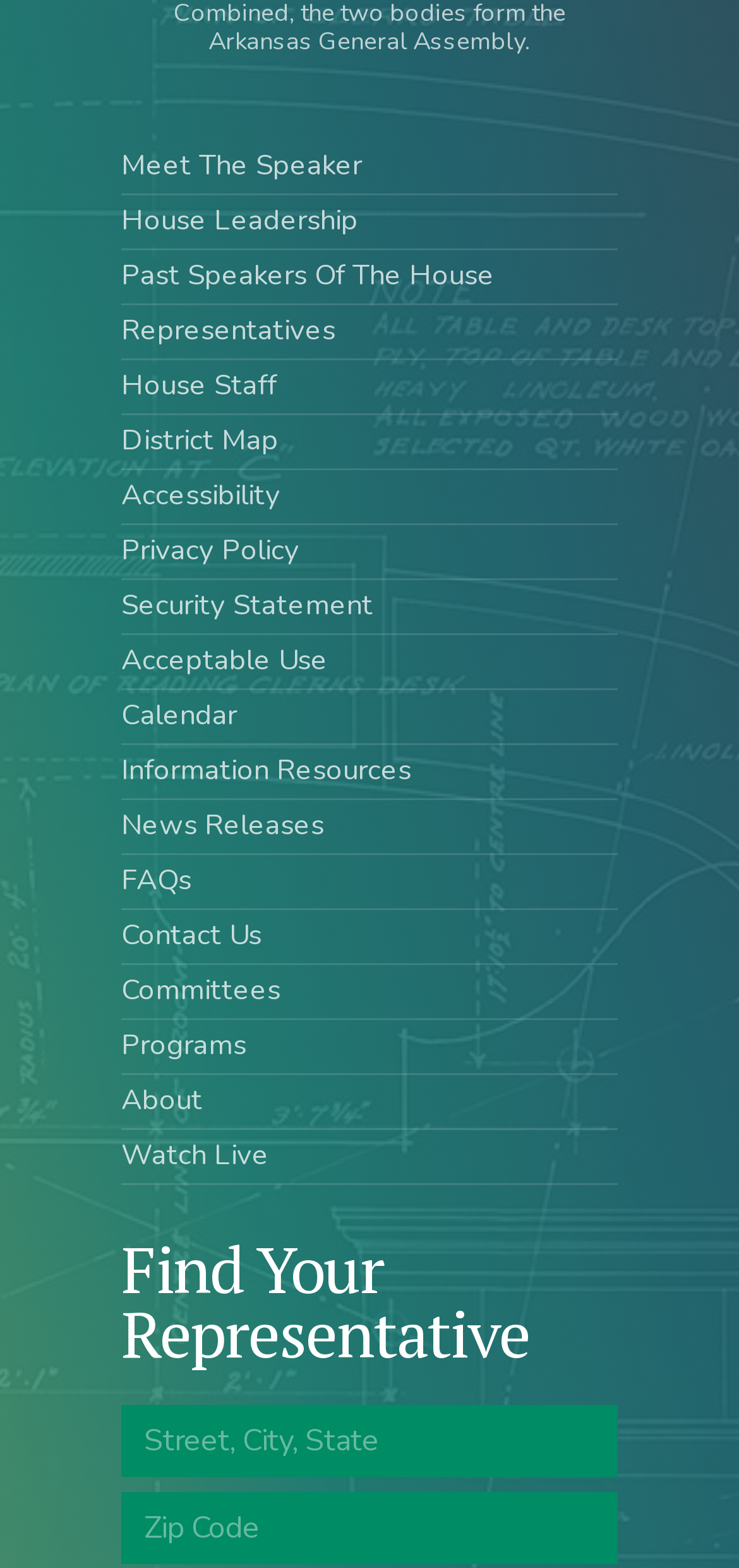What is the purpose of the 'Find Your Representative' section?
Respond to the question with a well-detailed and thorough answer.

The 'Find Your Representative' section is located at the bottom of the webpage, and it contains two textboxes for inputting 'Street, City, State' and 'Zip Code'. This suggests that the purpose of this section is to help users find their representative by providing their location information.